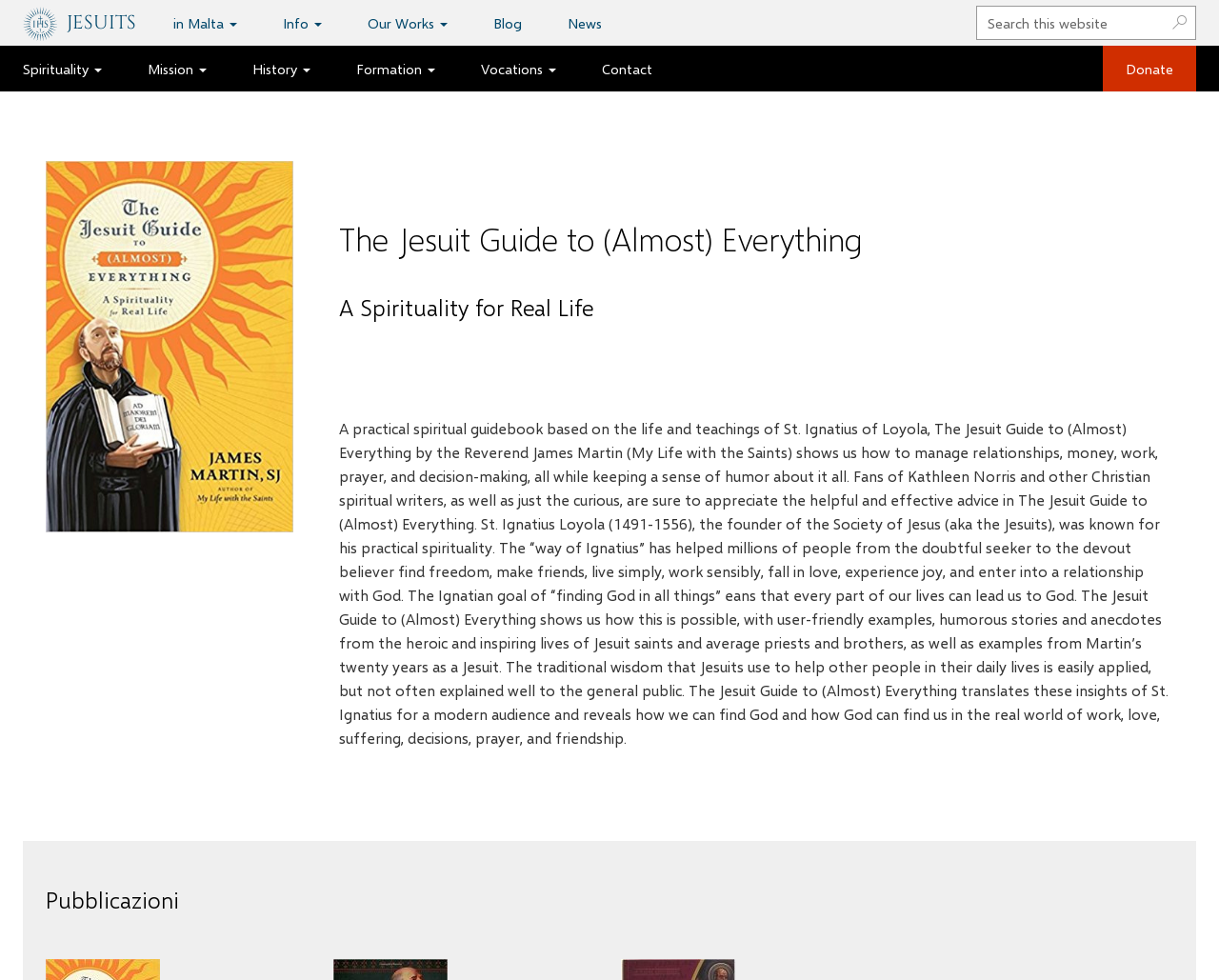Utilize the information from the image to answer the question in detail:
Is there a search function on the webpage?

I found the answer by looking at the search element which is a prominent element on the webpage, and it has a search box and a button, indicating that it is a functional search feature.